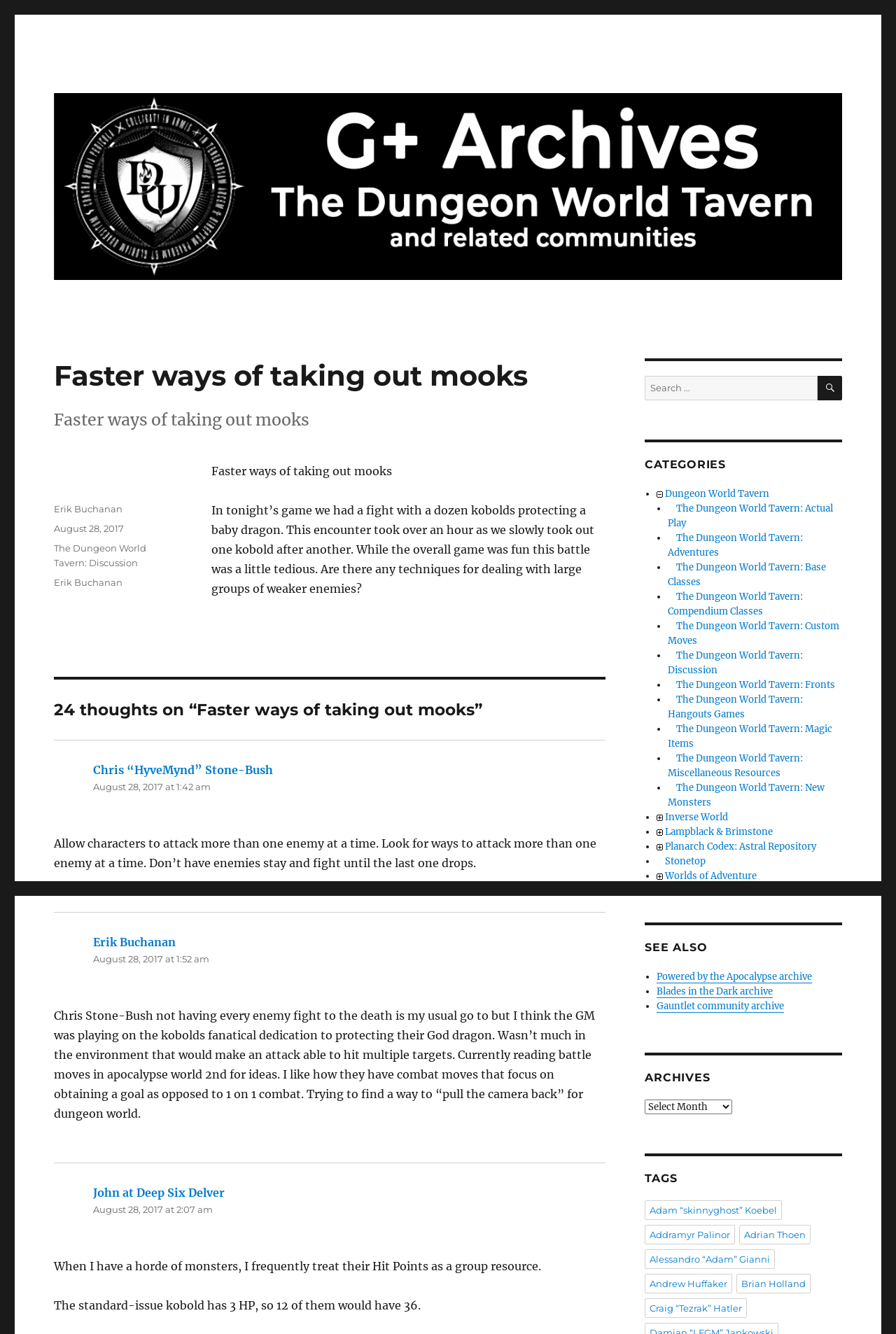Determine the bounding box coordinates of the clickable area required to perform the following instruction: "Read the article by Erik Buchanan". The coordinates should be represented as four float numbers between 0 and 1: [left, top, right, bottom].

[0.06, 0.377, 0.137, 0.386]